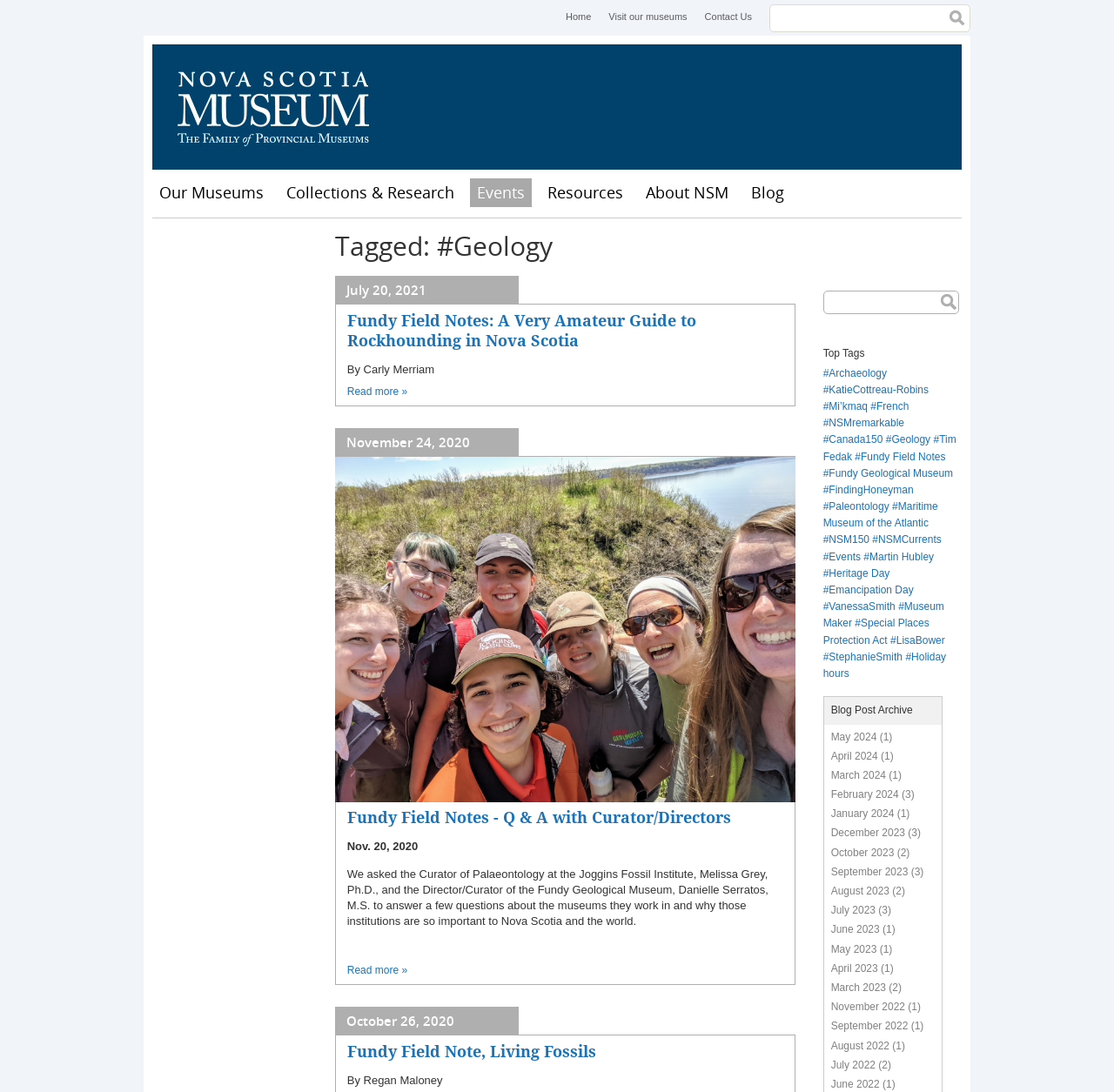Please identify the coordinates of the bounding box for the clickable region that will accomplish this instruction: "Check the blog post archive".

[0.74, 0.638, 0.845, 0.664]